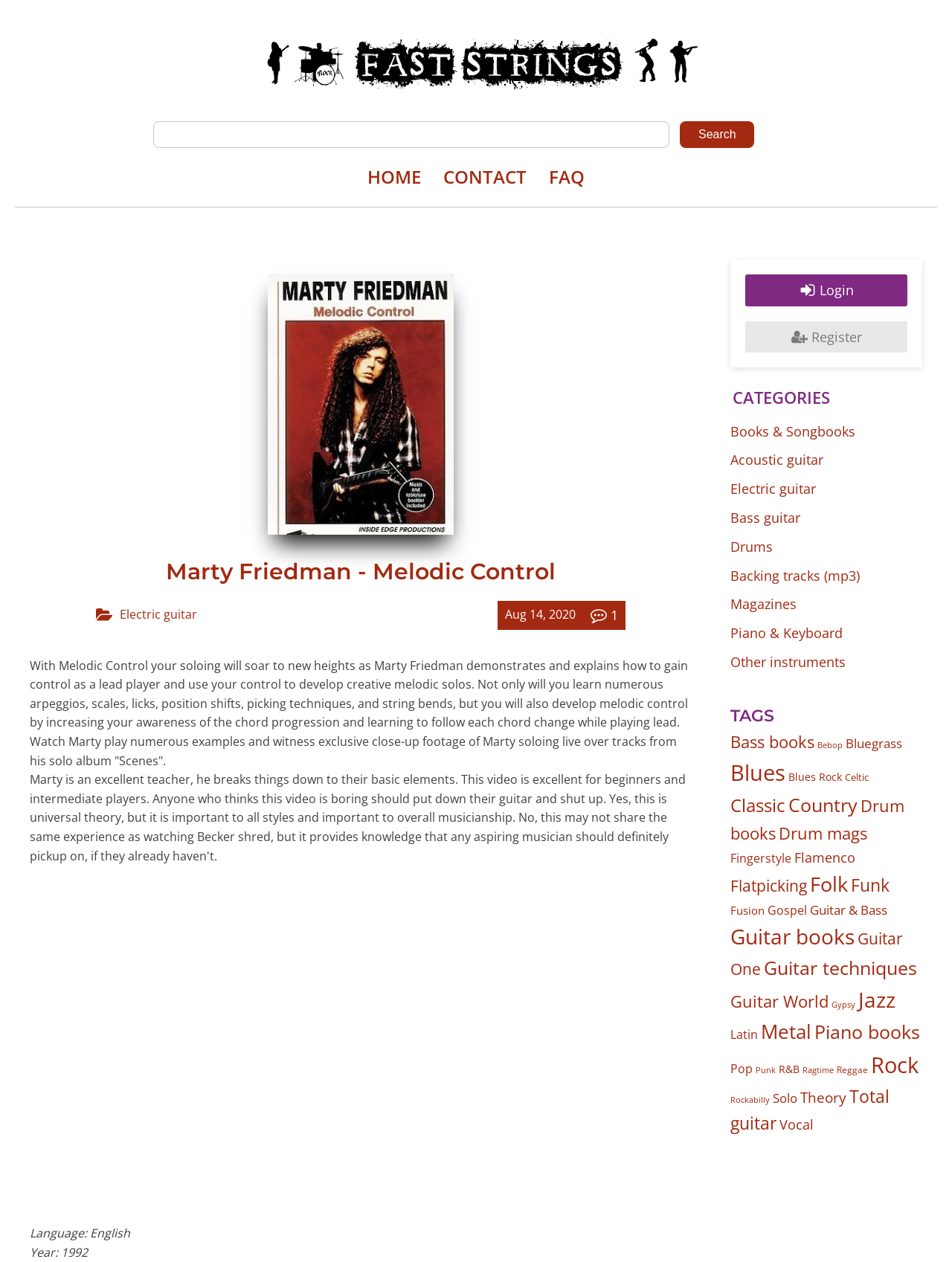Kindly determine the bounding box coordinates of the area that needs to be clicked to fulfill this instruction: "Click on the HOME link".

[0.386, 0.129, 0.442, 0.152]